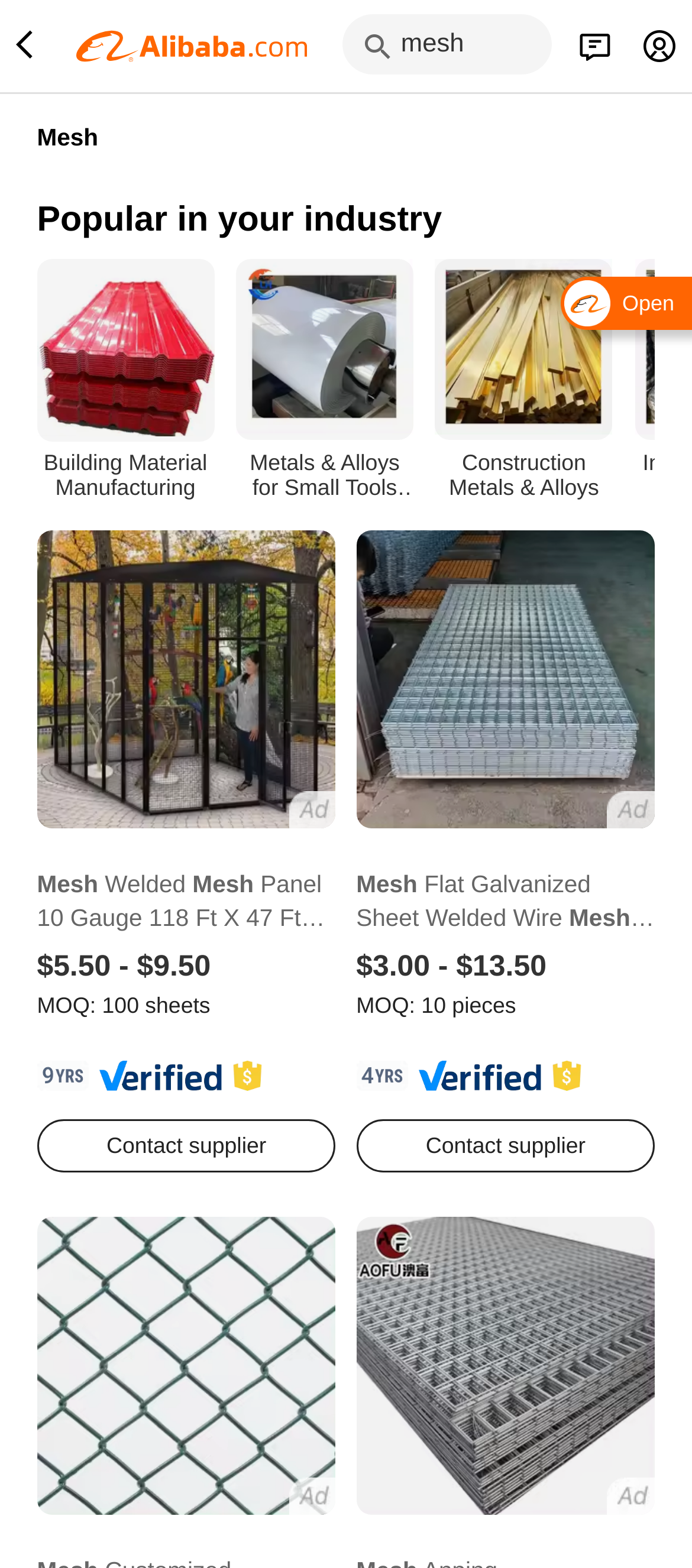Please find the bounding box coordinates of the element's region to be clicked to carry out this instruction: "Click on Mesh category".

[0.053, 0.078, 0.947, 0.099]